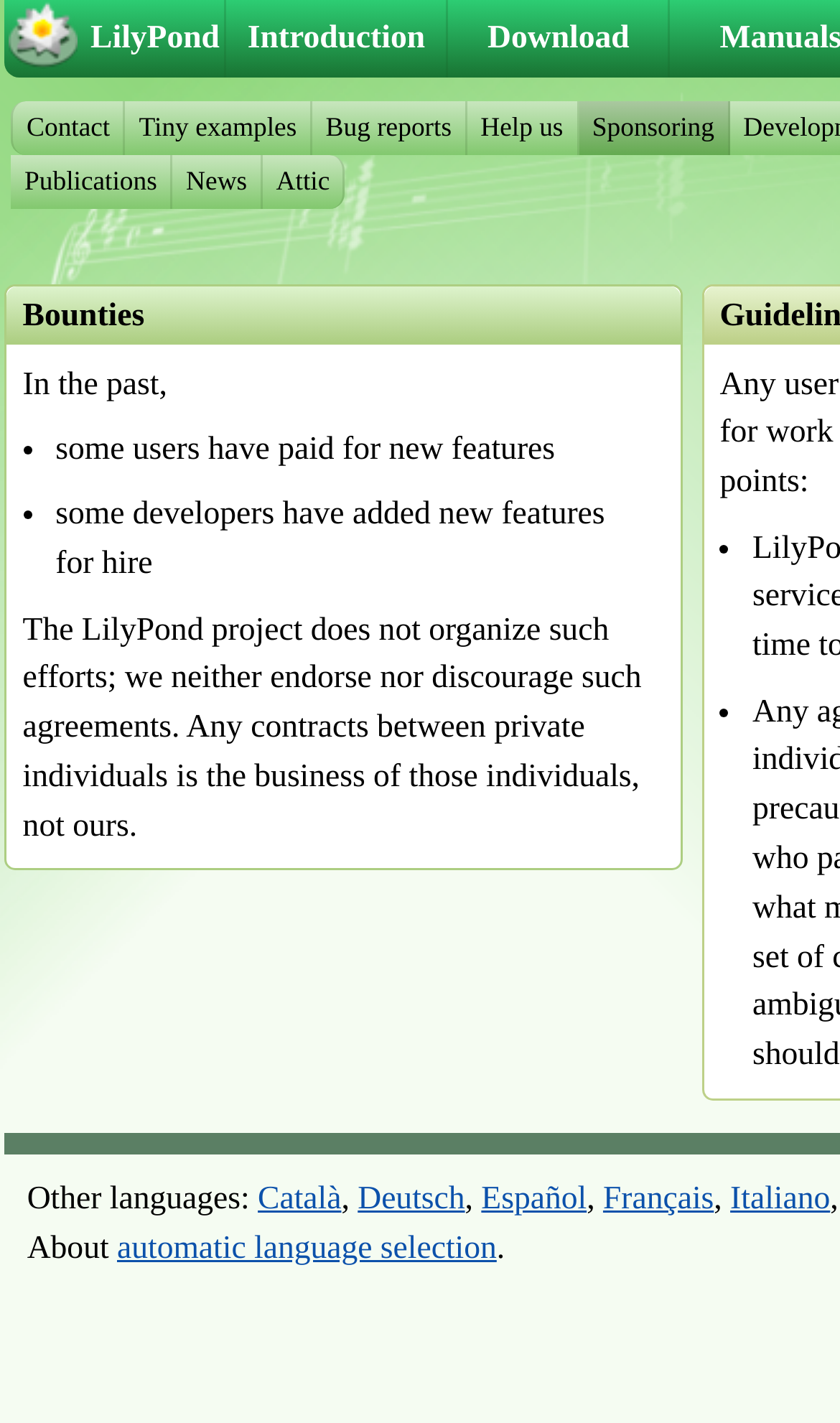Using the details from the image, please elaborate on the following question: What is the main topic of this webpage?

Based on the webpage's content, it appears to be discussing sponsoring and bounties related to LilyPond, a music notation software.